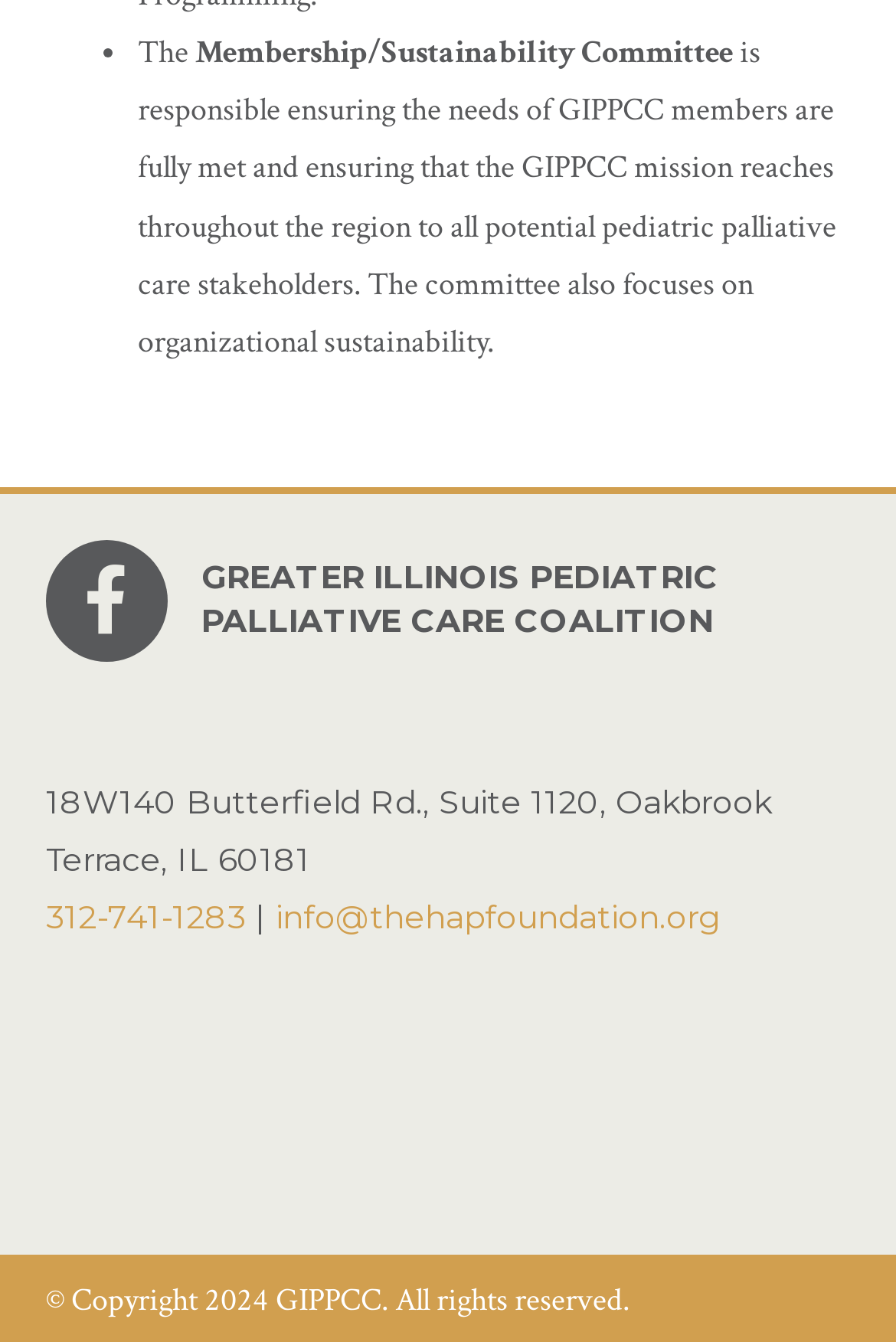Give a short answer to this question using one word or a phrase:
What is the address of the organization?

18W140 Butterfield Rd., Suite 1120, Oakbrook Terrace, IL 60181